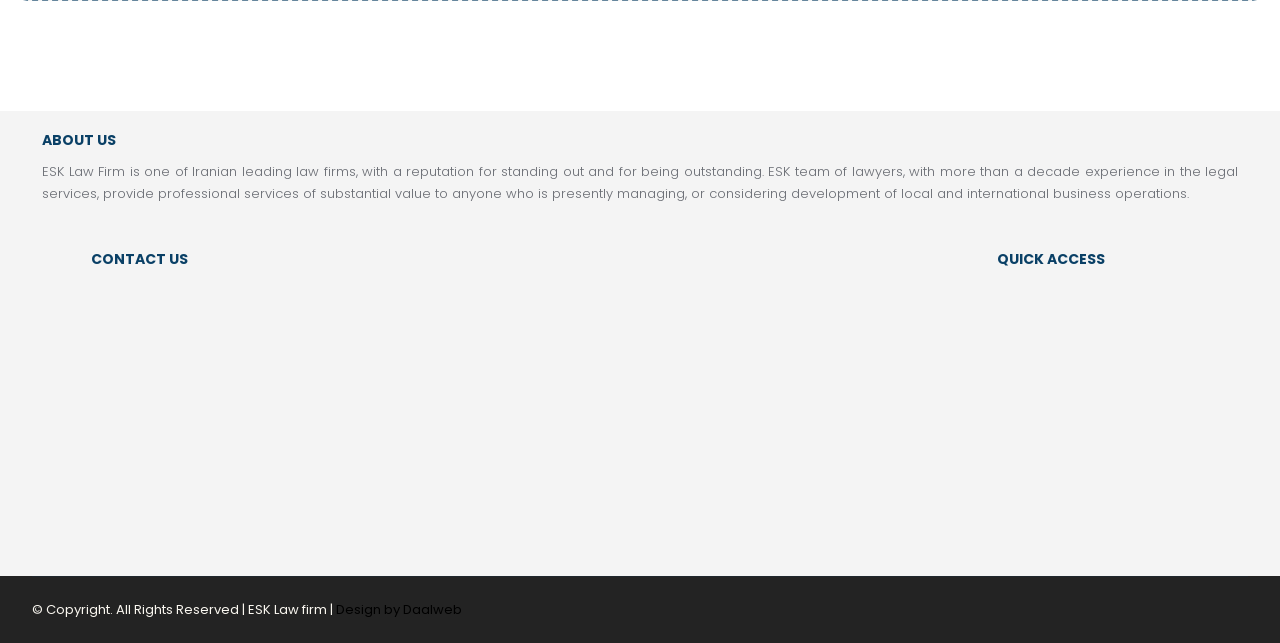From the element description: "Contract and Commercial Law", extract the bounding box coordinates of the UI element. The coordinates should be expressed as four float numbers between 0 and 1, in the order [left, top, right, bottom].

[0.531, 0.601, 0.706, 0.631]